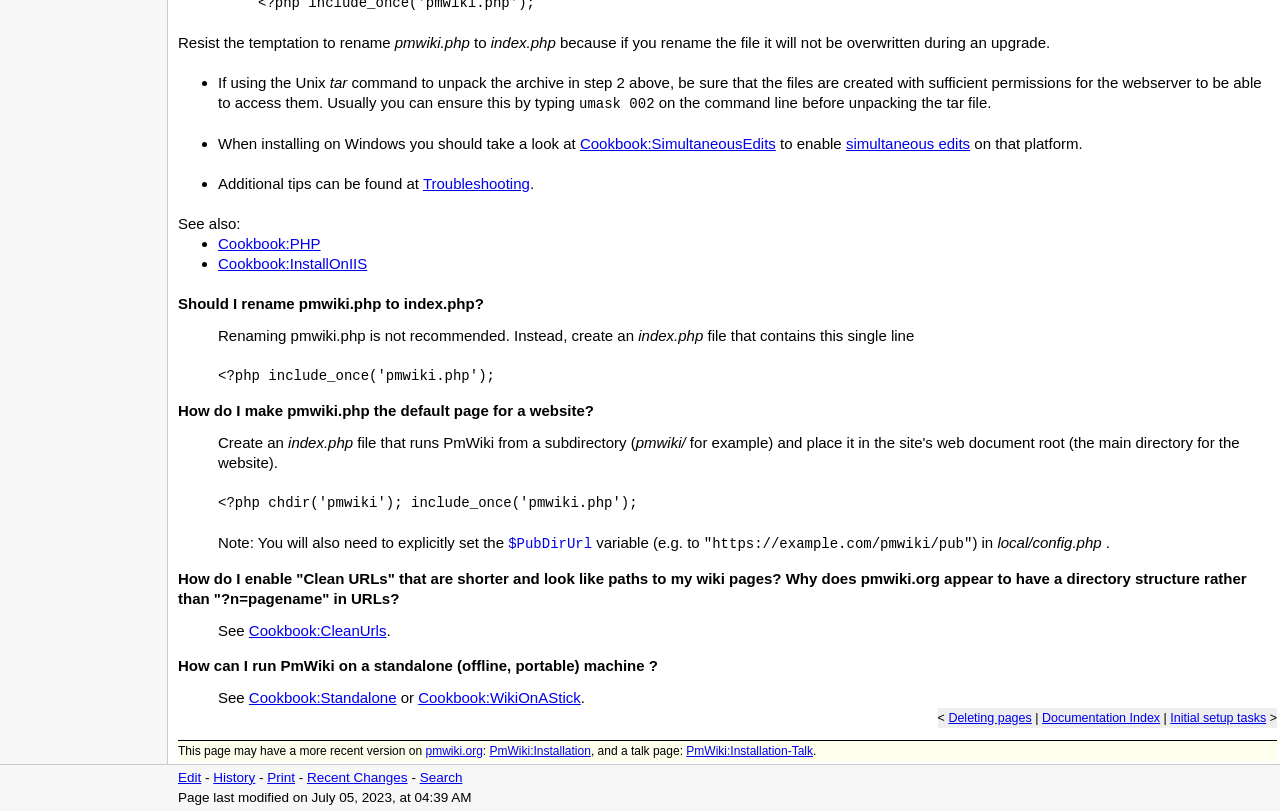Based on the image, please respond to the question with as much detail as possible:
What is the recommended action for pmwiki.php file?

According to the webpage, it is not recommended to rename the pmwiki.php file. Instead, create an index.php file that contains a single line to run PmWiki from a subdirectory.